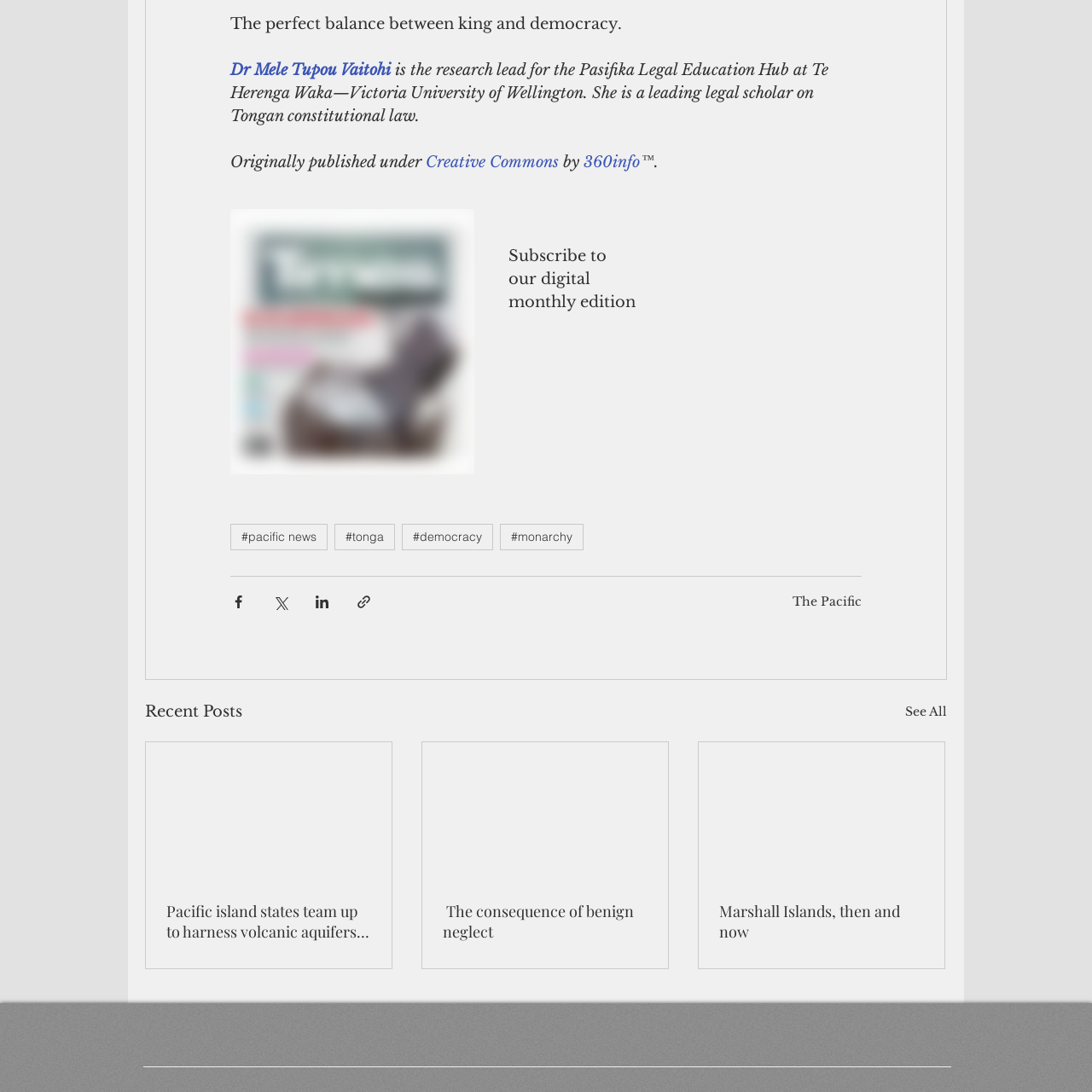What is the purpose of the buttons at the bottom? Based on the image, give a response in one word or a short phrase.

Share via social media